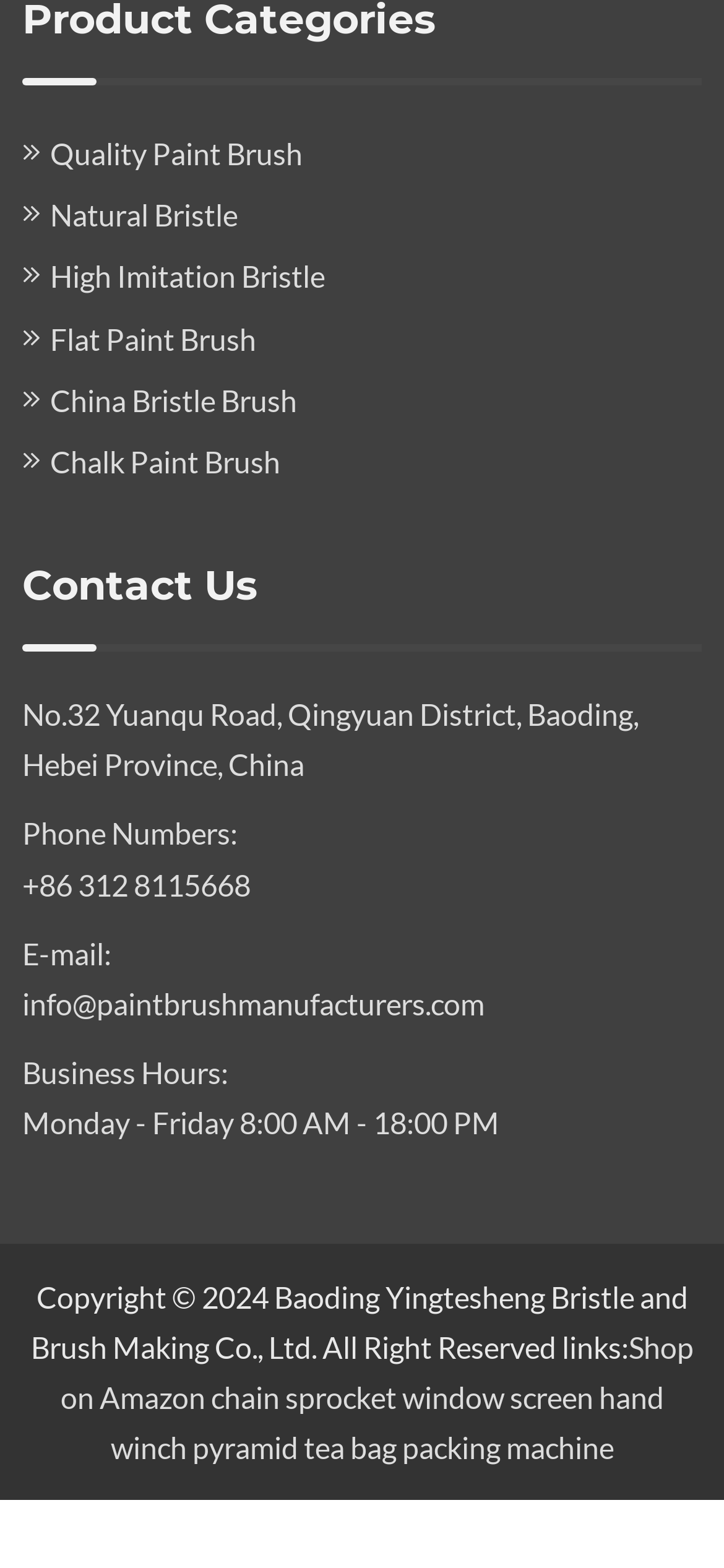Determine the bounding box coordinates of the clickable element to complete this instruction: "Visit the Services page". Provide the coordinates in the format of four float numbers between 0 and 1, [left, top, right, bottom].

None